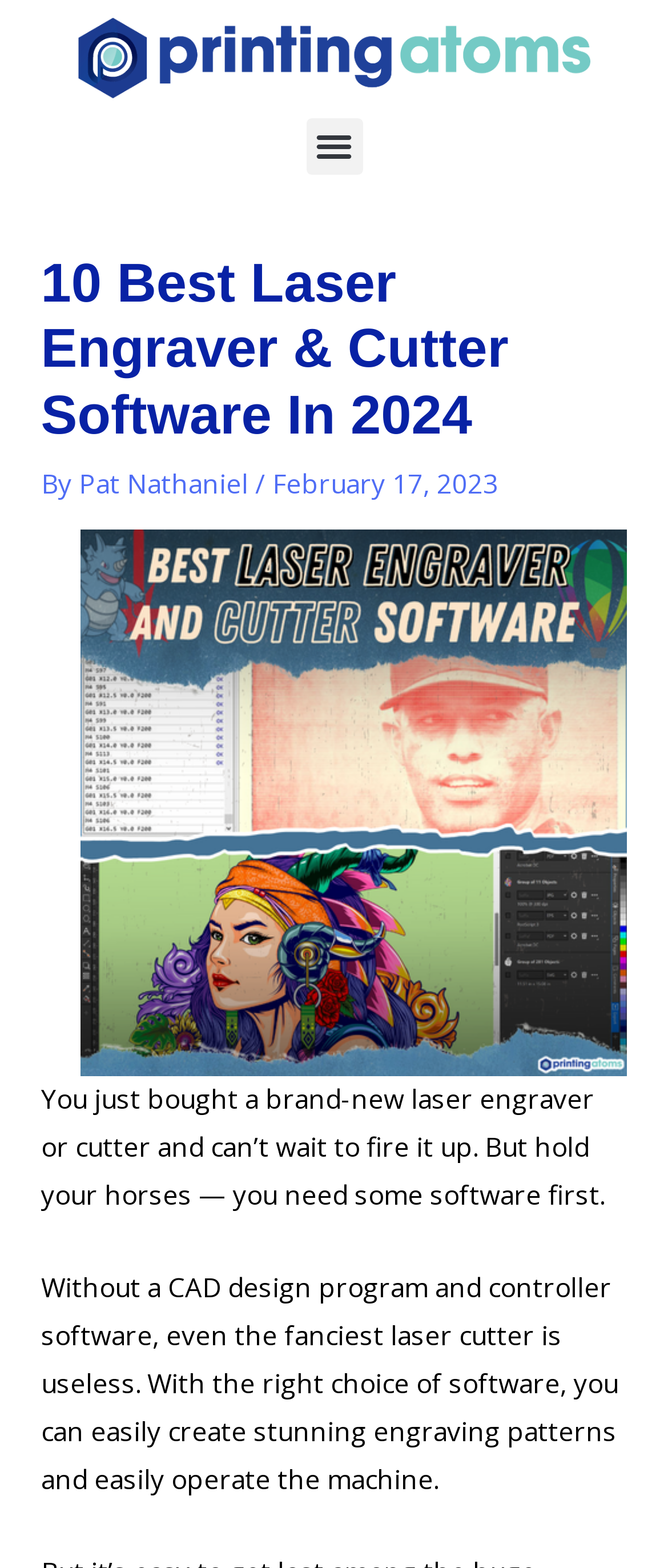Analyze and describe the webpage in a detailed narrative.

The webpage is about the best laser engraver and cutter software in 2024. At the top-left corner, there is a link. Next to it, on the top-center, is a button labeled "Menu Toggle". Below the button, there is a header section that spans almost the entire width of the page. Within the header, there is a heading that reads "10 Best Laser Engraver & Cutter Software In 2024" followed by the author's name, "Pat Nathaniel", and the date "February 17, 2023".

Below the header, there is a large figure or image that takes up most of the page's width. Underneath the figure, there are two paragraphs of text. The first paragraph explains that a laser engraver or cutter needs software to function, and the second paragraph elaborates on the importance of choosing the right software for creating engraving patterns and operating the machine.